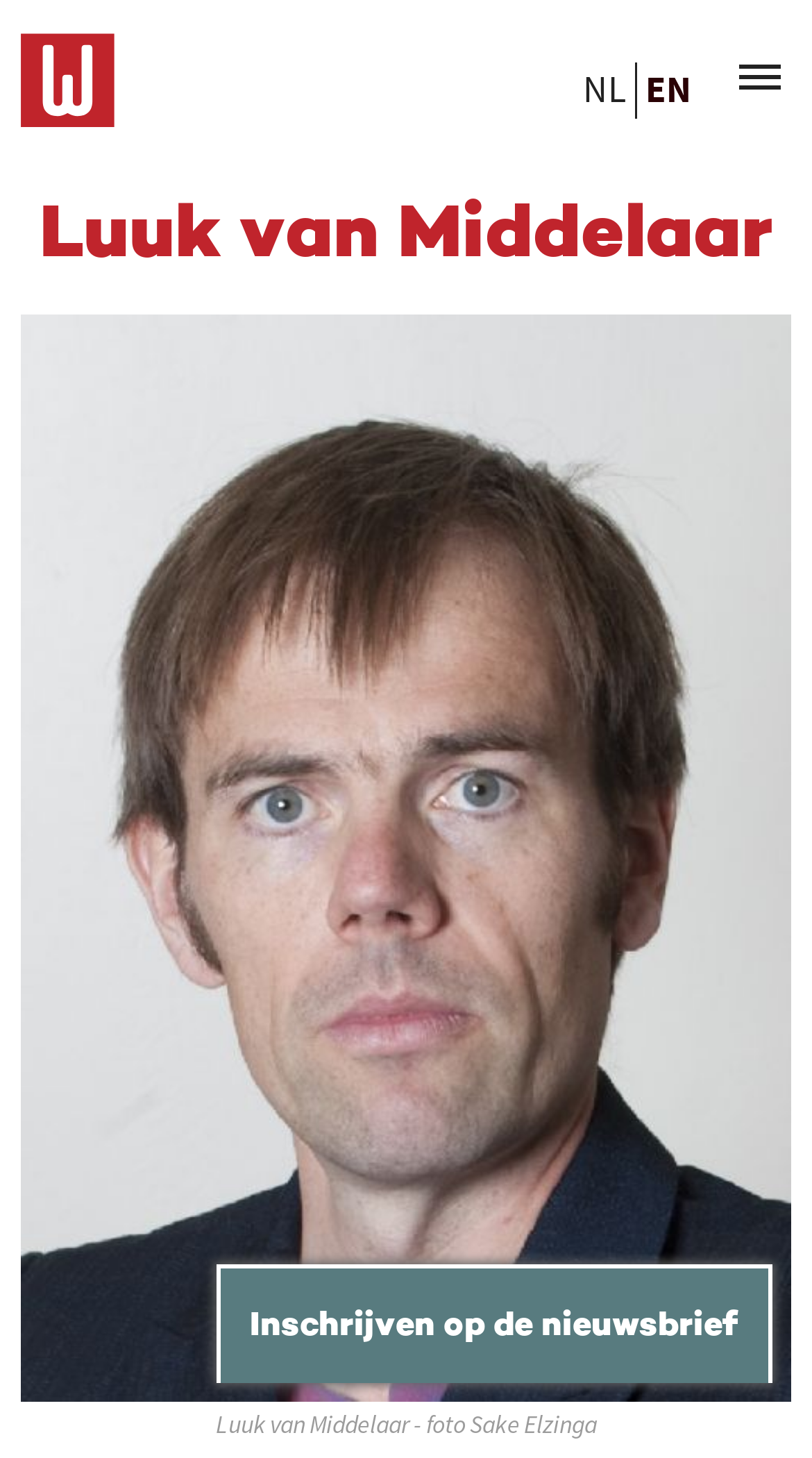Produce a meticulous description of the webpage.

The webpage appears to be about Luuk van Middelaar, a writer, and is part of the Writers Unlimited platform. At the top left corner, there is a Writers Unlimited logo, which is an image. Next to it, there is a link to register for a newsletter. 

On the top right side, there are language options, with links to switch between NL (Dutch) and EN (English). A menu link is also located on the top right side. 

Below the language options, there is a navigation bar with a link to the Home page. The navigation bar is separated from the rest of the content by a slash (/) symbol.

The main content of the page is dedicated to Luuk van Middelaar, with a heading displaying his name. Below the heading, there is a large figure that takes up most of the page, containing an image of Luuk van Middelaar, credited to Sake Elzinga. The image is accompanied by a figcaption, which provides additional information about the image.